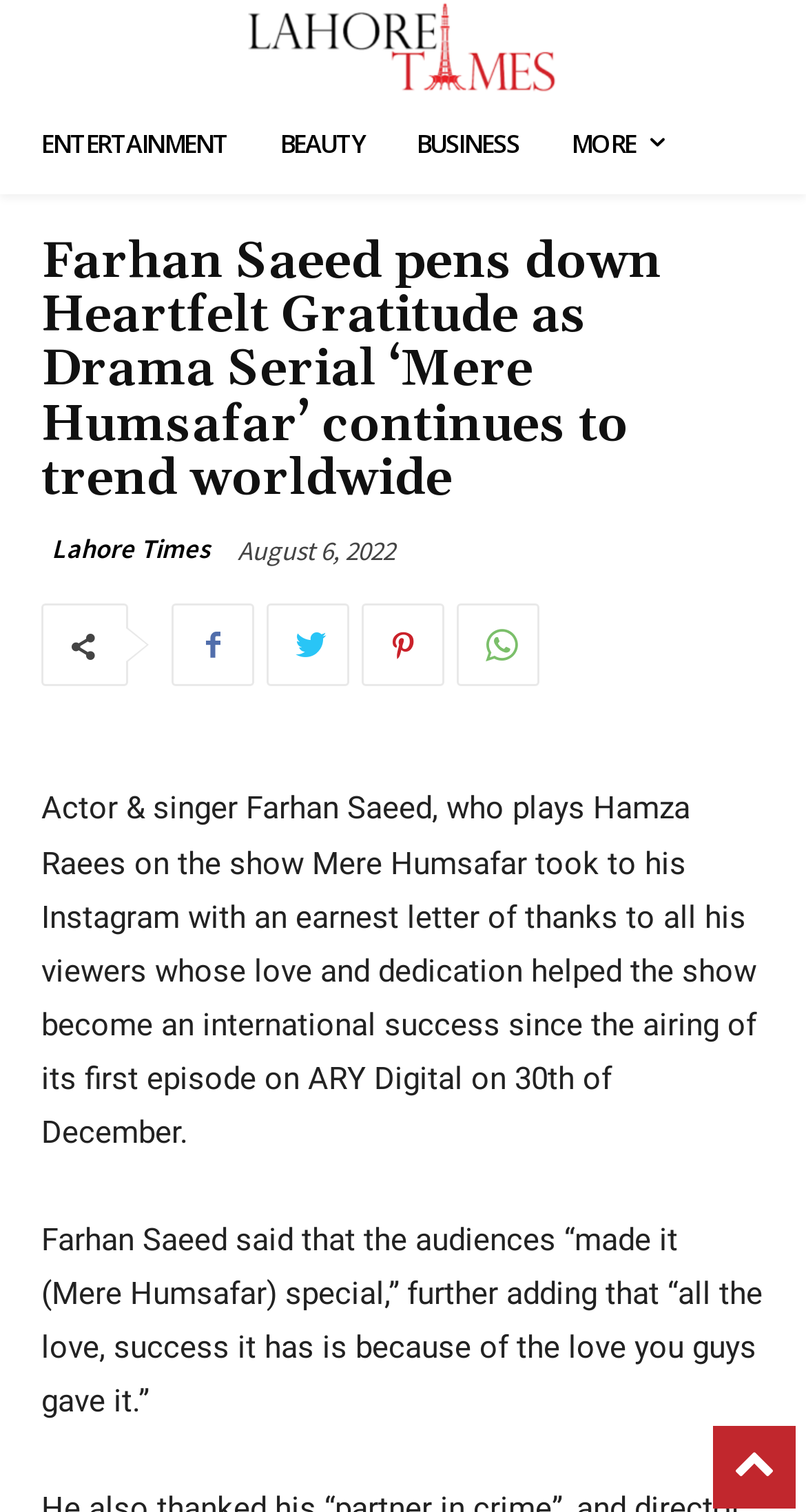Offer a meticulous caption that includes all visible features of the webpage.

The webpage is about an entertainment news article, specifically about actor and singer Farhan Saeed expressing gratitude to his viewers for the success of his drama serial "Mere Humsafar". 

At the top left corner, there is a logo of the website "Lahore Times". Below the logo, there are four navigation links: "ENTERTAINMENT", "BEAUTY", "BUSINESS", and "MORE". 

The main content of the webpage is a news article with a heading that matches the title of the webpage. The article is divided into three paragraphs. The first paragraph describes how Farhan Saeed thanked his viewers for the success of his show. The second paragraph is a quote from Farhan Saeed, where he attributes the success of the show to the love and support of his audience. 

To the right of the article heading, there is a link to the website "Lahore Times" and a timestamp indicating that the article was published on August 6, 2022. Below the timestamp, there are four social media links.